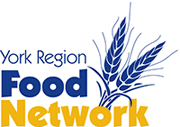Respond with a single word or phrase:
What is the focus of the logo's design?

Community engagement and healthy food access